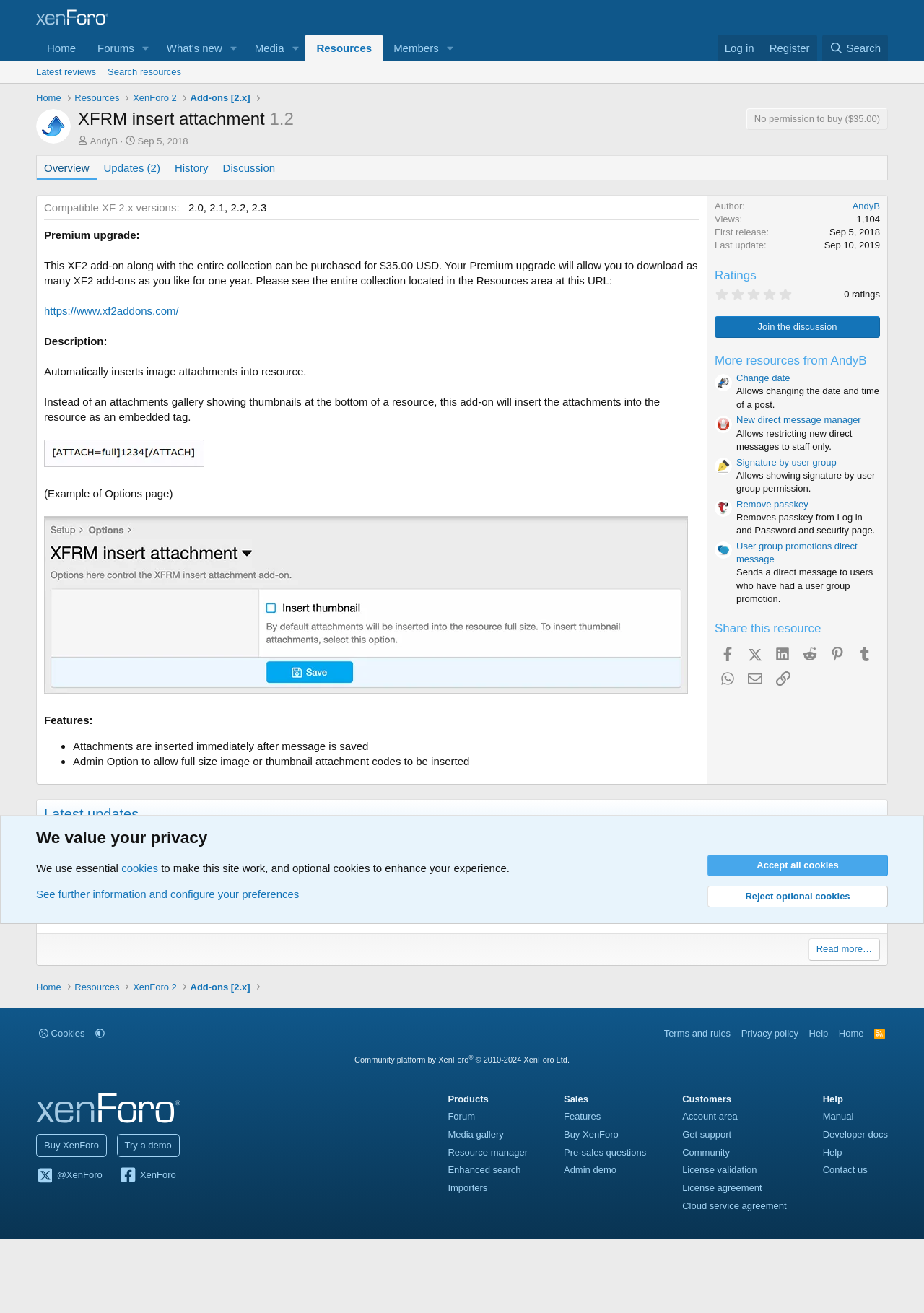What is the name of the add-on?
With the help of the image, please provide a detailed response to the question.

I found the answer by looking at the heading 'XFRM insert attachment 1.2' which is likely to be the name of the add-on.